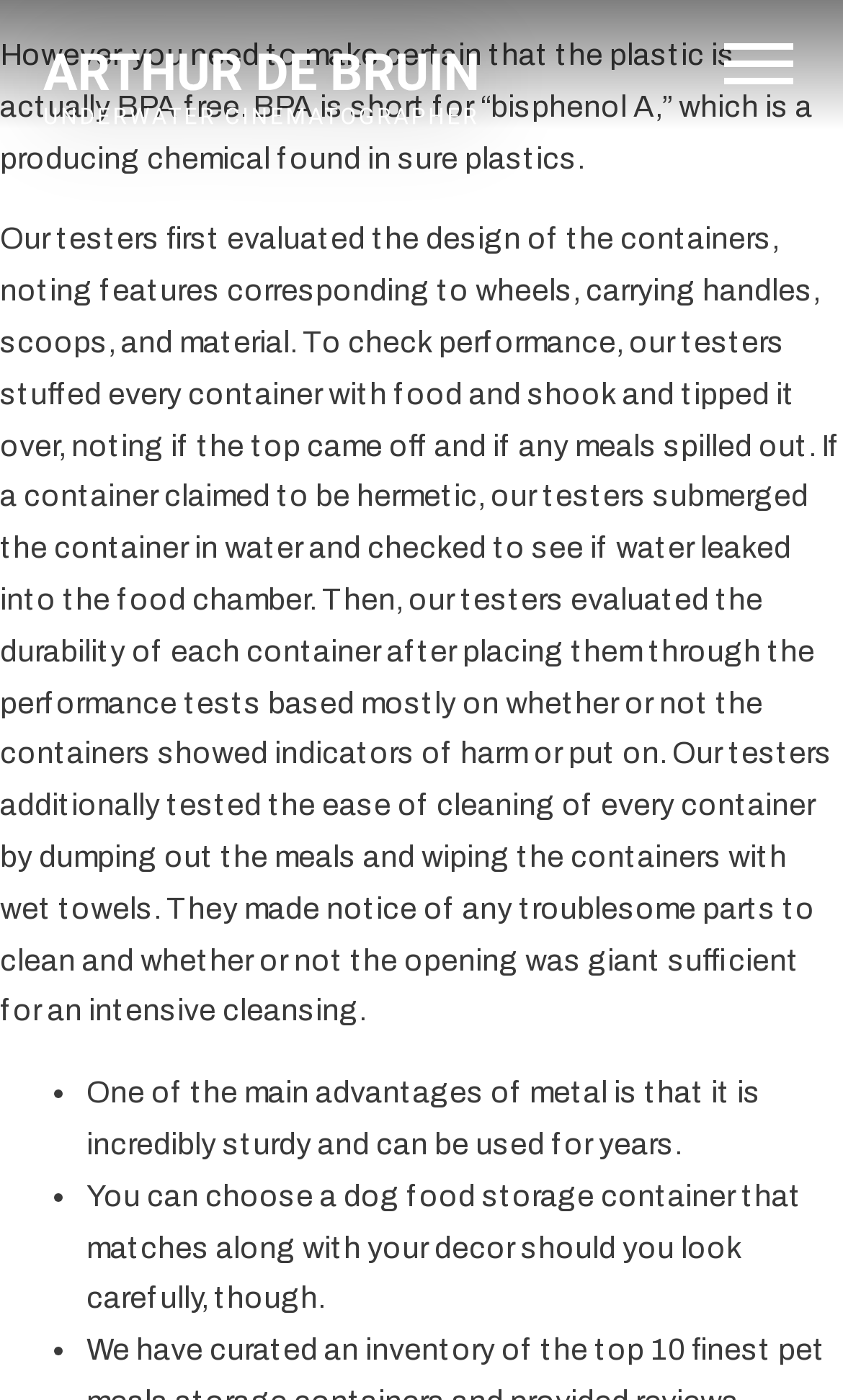Answer the question using only one word or a concise phrase: What is the purpose of the performance tests?

To evaluate durability